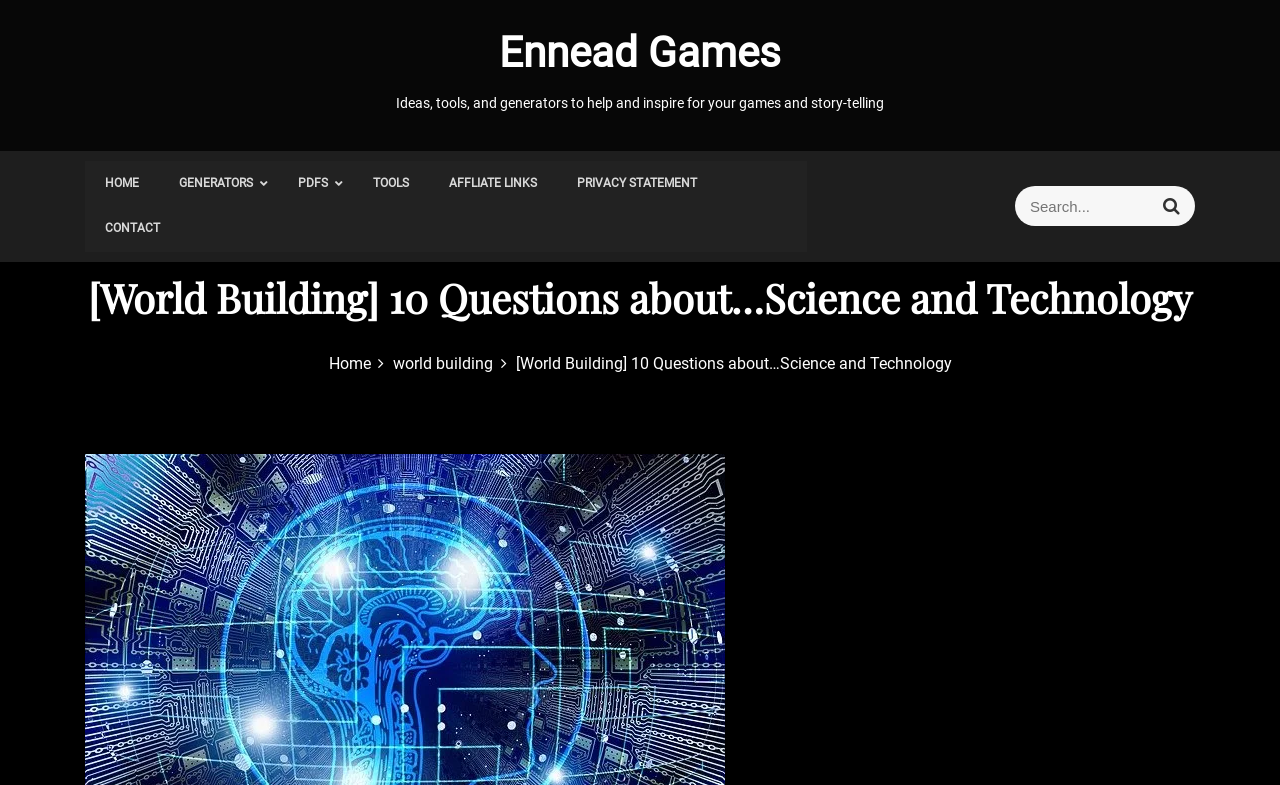Please respond to the question using a single word or phrase:
What is the purpose of the website?

Ideas, tools, and generators for games and story-telling